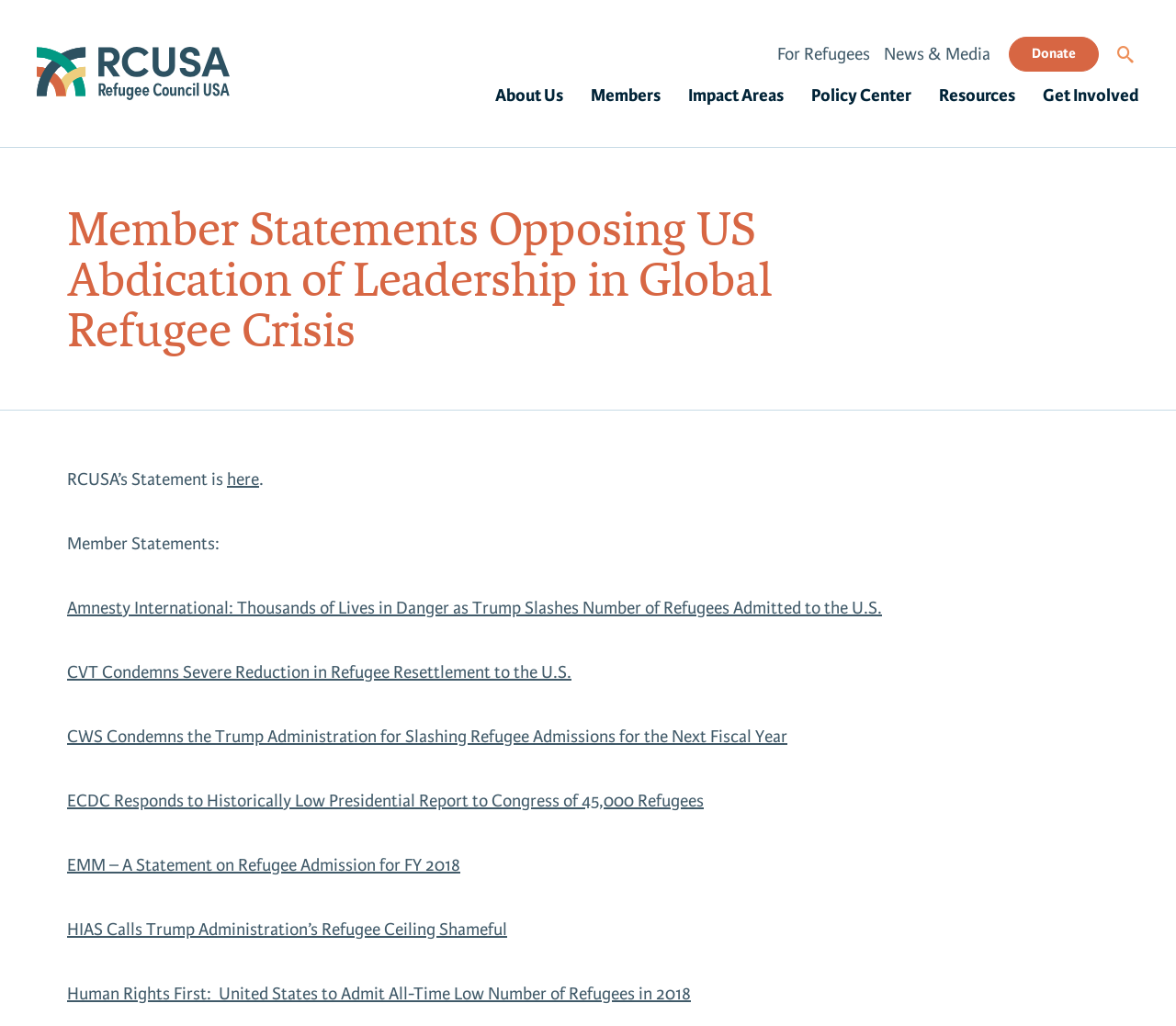How many member statements are listed on the page?
Using the visual information, answer the question in a single word or phrase.

7